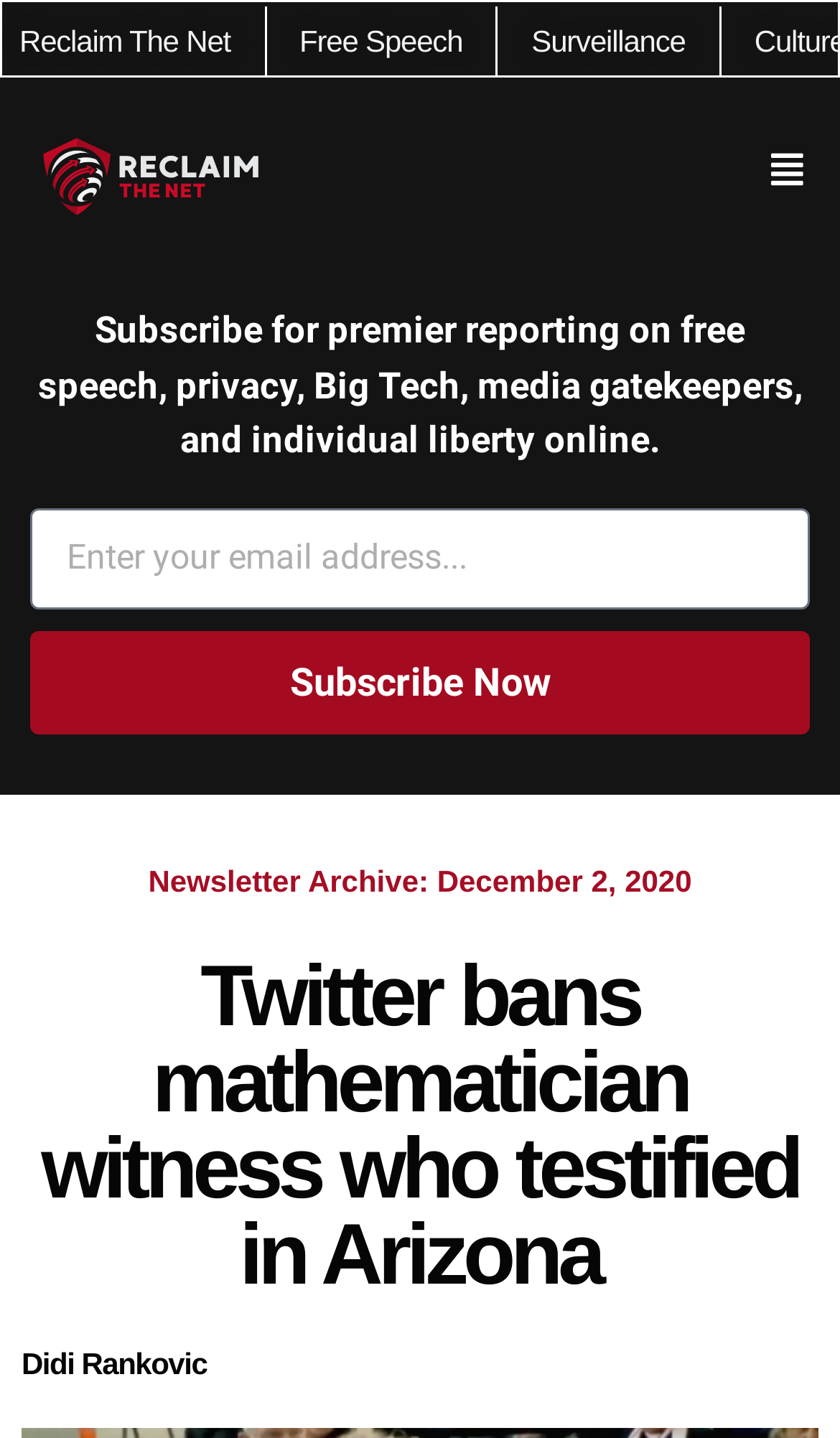What is the topic of the article?
Could you answer the question with a detailed and thorough explanation?

I read the heading of the article, which is 'Twitter bans mathematician witness who testified in Arizona', indicating that the topic of the article is about Twitter banning a mathematician who testified in Arizona.